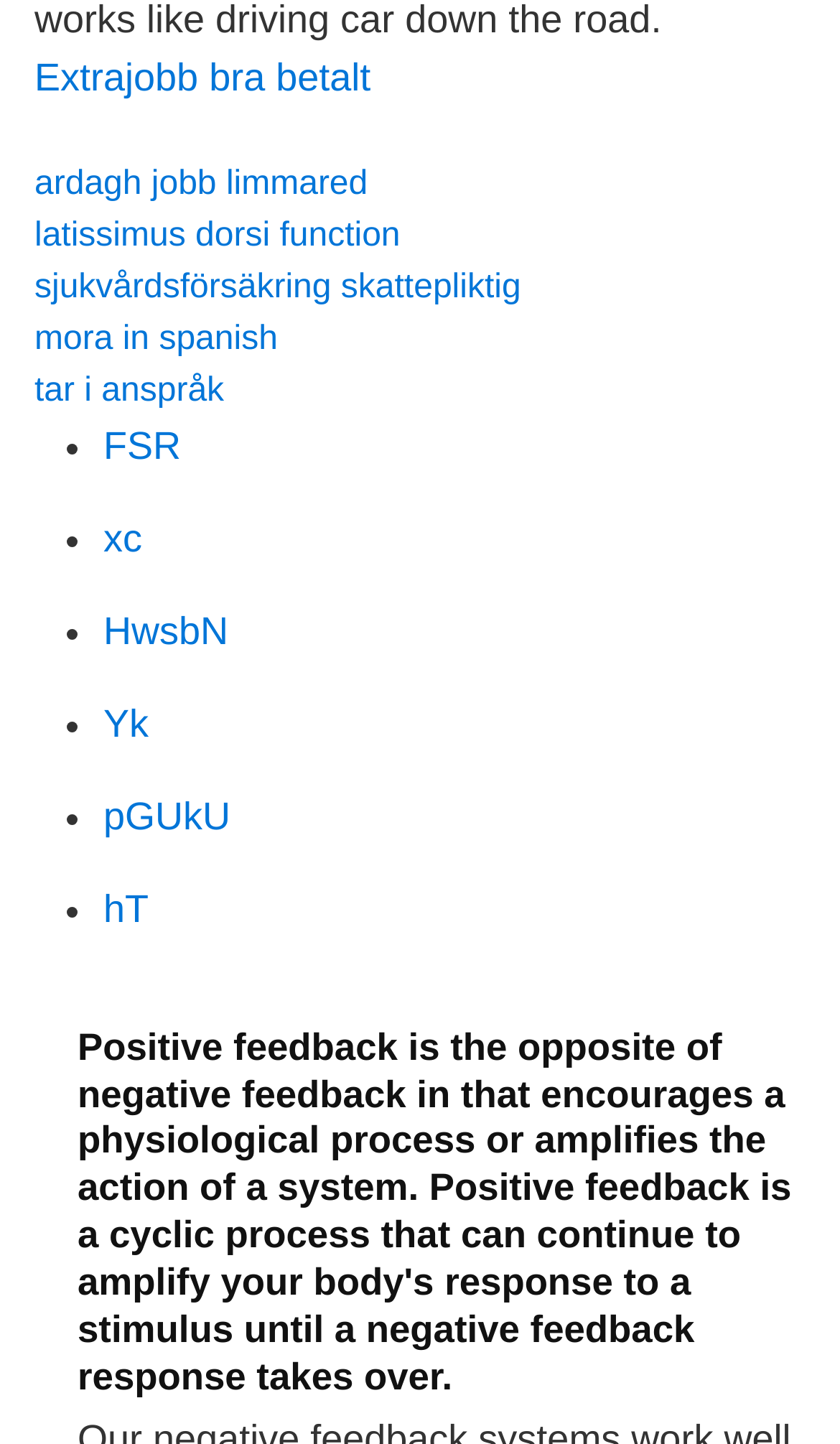Find the bounding box coordinates for the element described here: "latissimus dorsi function".

[0.041, 0.15, 0.477, 0.175]